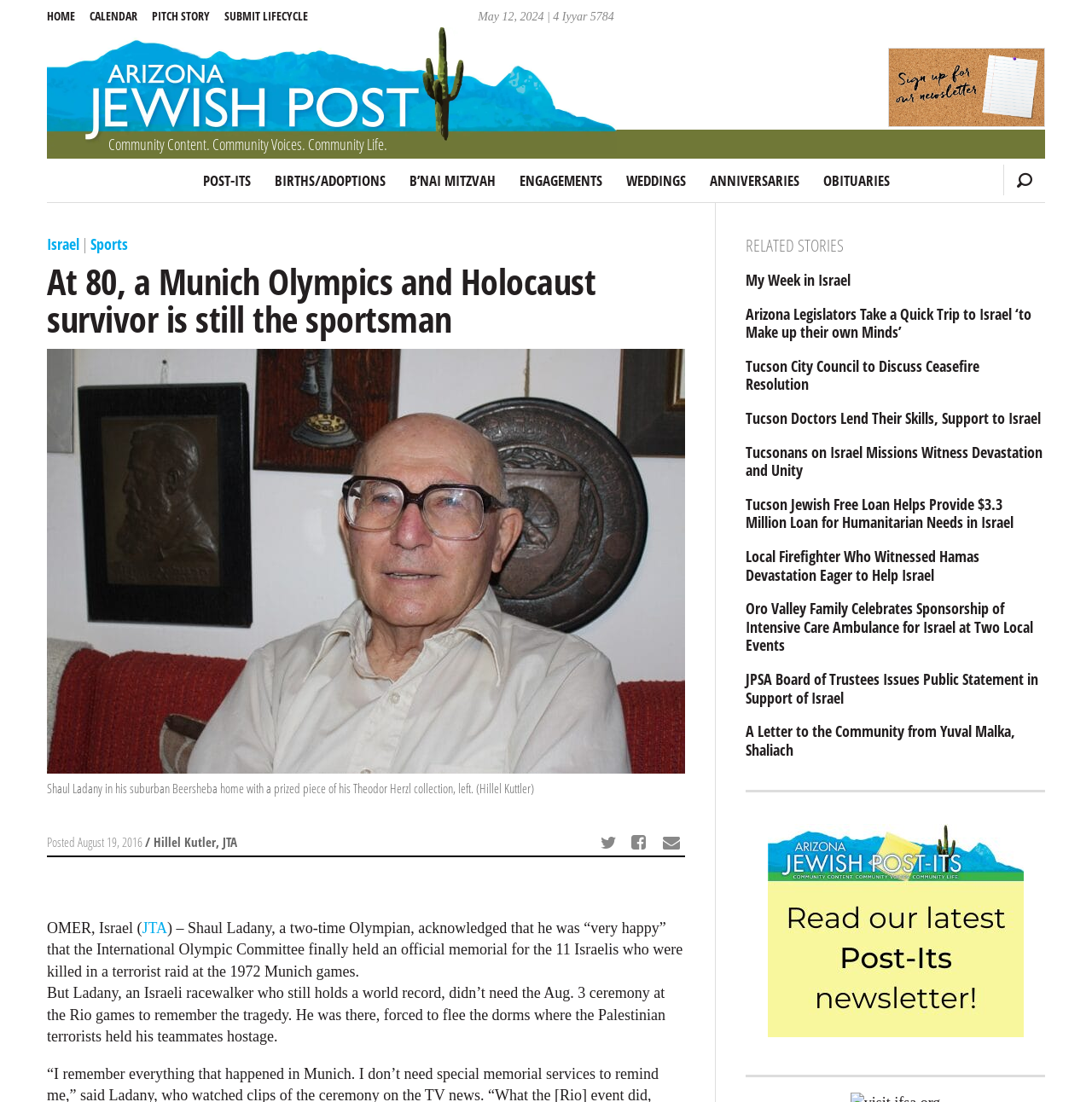Please determine the bounding box coordinates of the element's region to click for the following instruction: "Share the article via Twitter".

[0.545, 0.753, 0.573, 0.779]